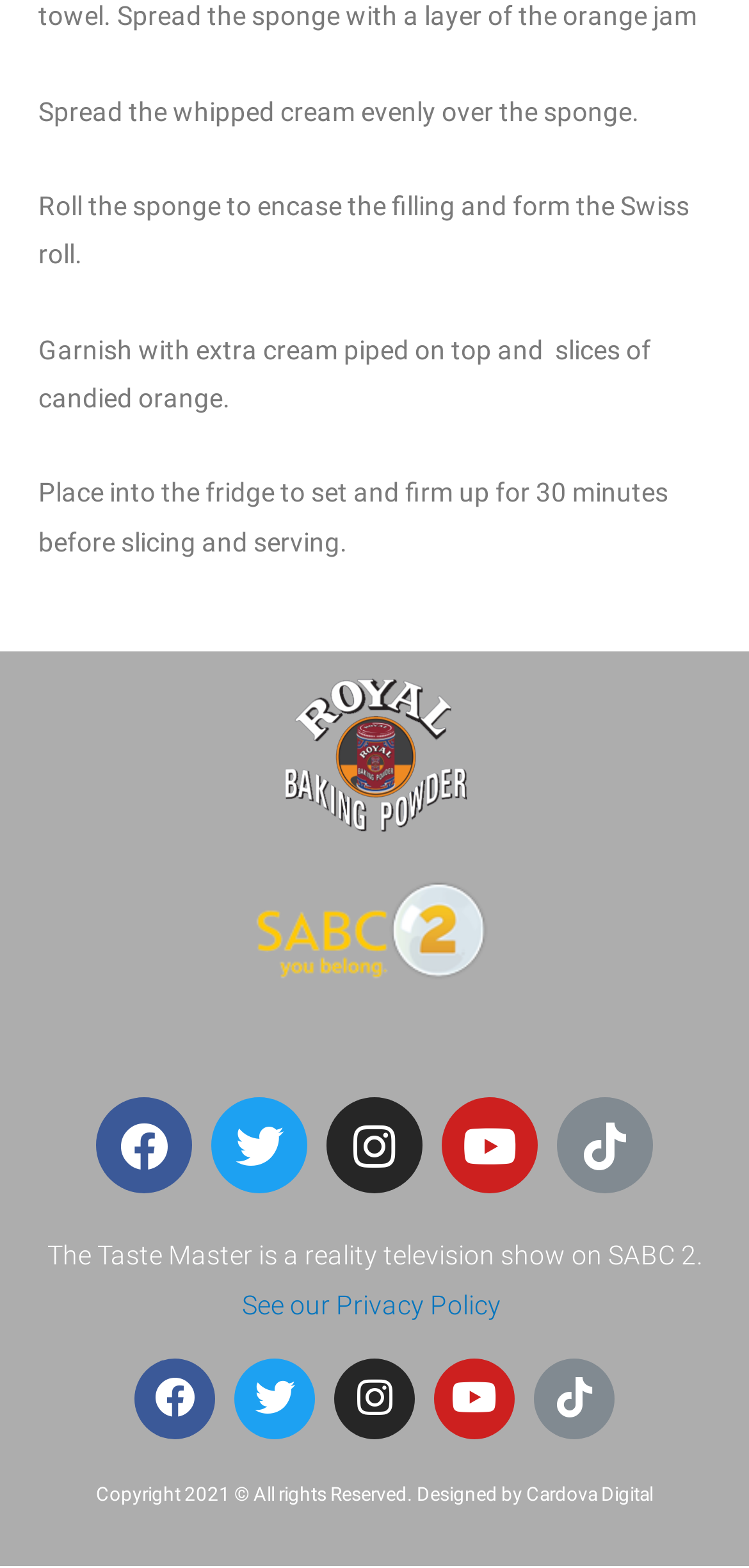What is the last step in making the Swiss roll?
Please provide a comprehensive answer based on the visual information in the image.

The last step in making the Swiss roll is mentioned in the fourth StaticText element, which says 'Place into the fridge to set and firm up for 30 minutes before slicing and serving.'